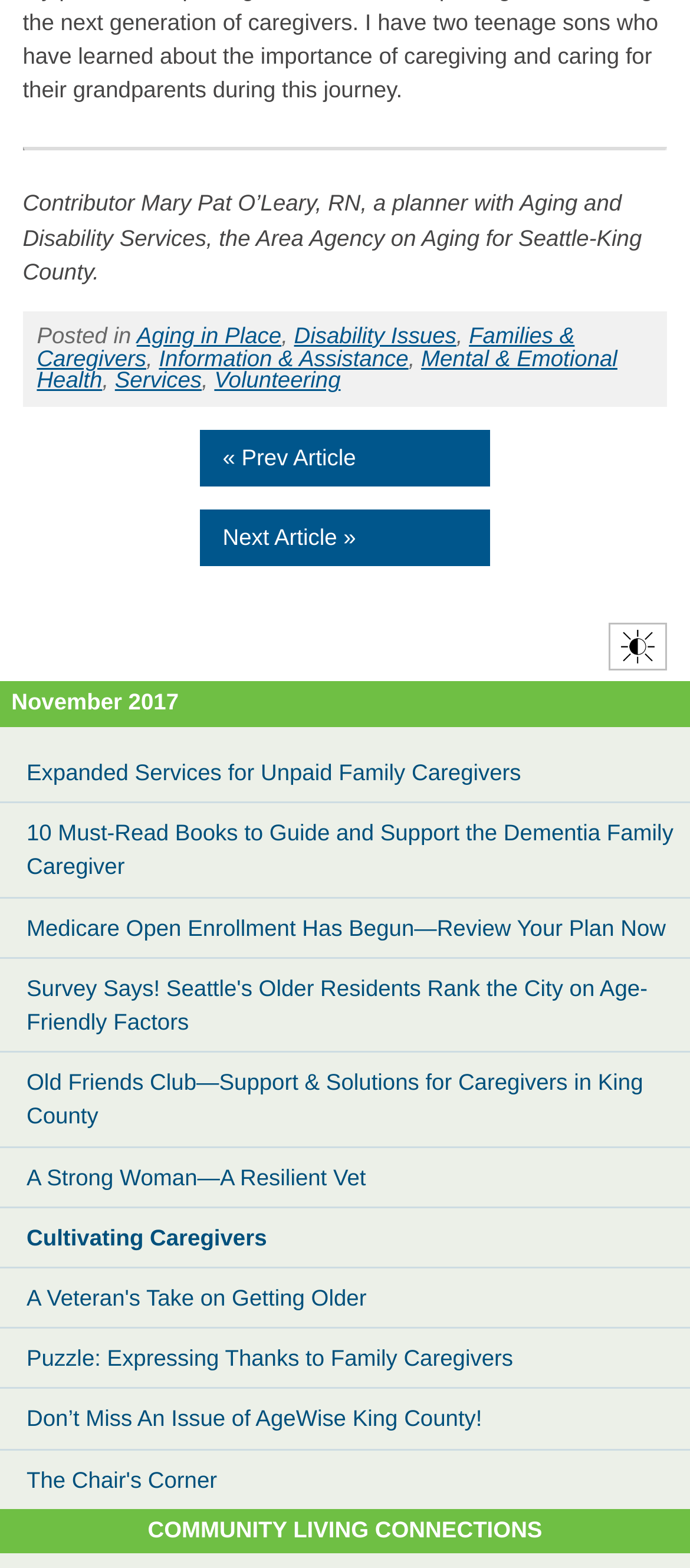Locate the bounding box coordinates of the clickable area to execute the instruction: "View previous article". Provide the coordinates as four float numbers between 0 and 1, represented as [left, top, right, bottom].

[0.29, 0.274, 0.71, 0.31]